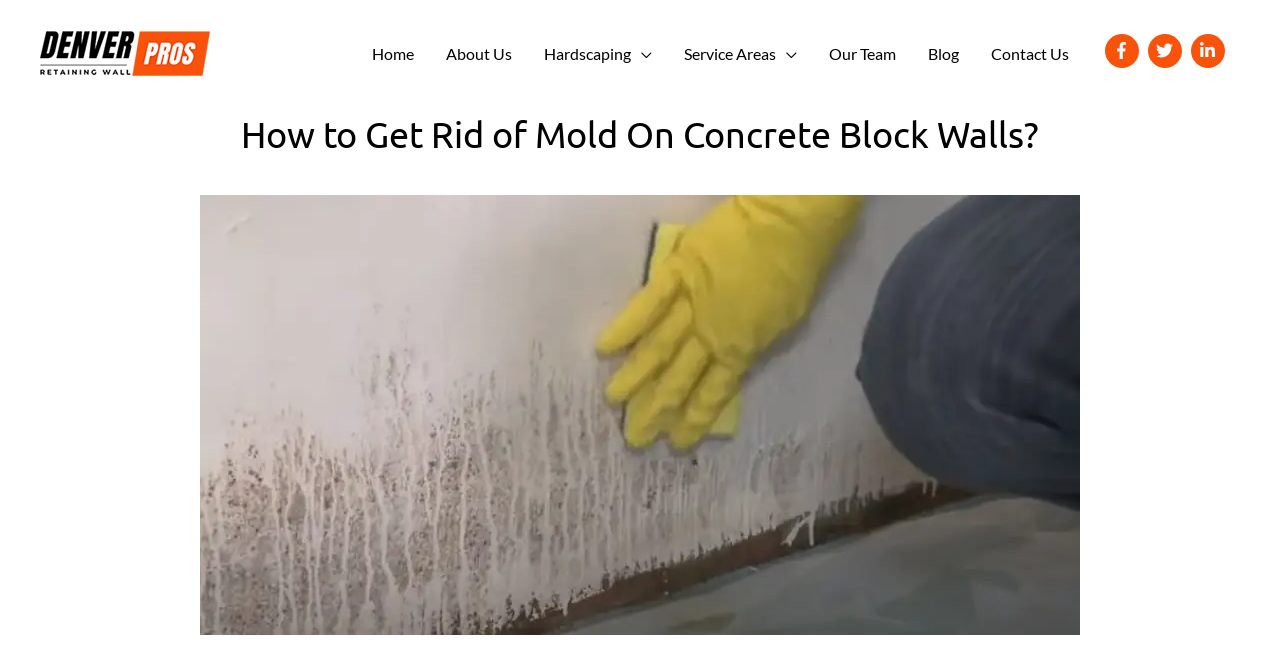What type of content is available on this website?
Refer to the image and answer the question using a single word or phrase.

Blog, services, about us